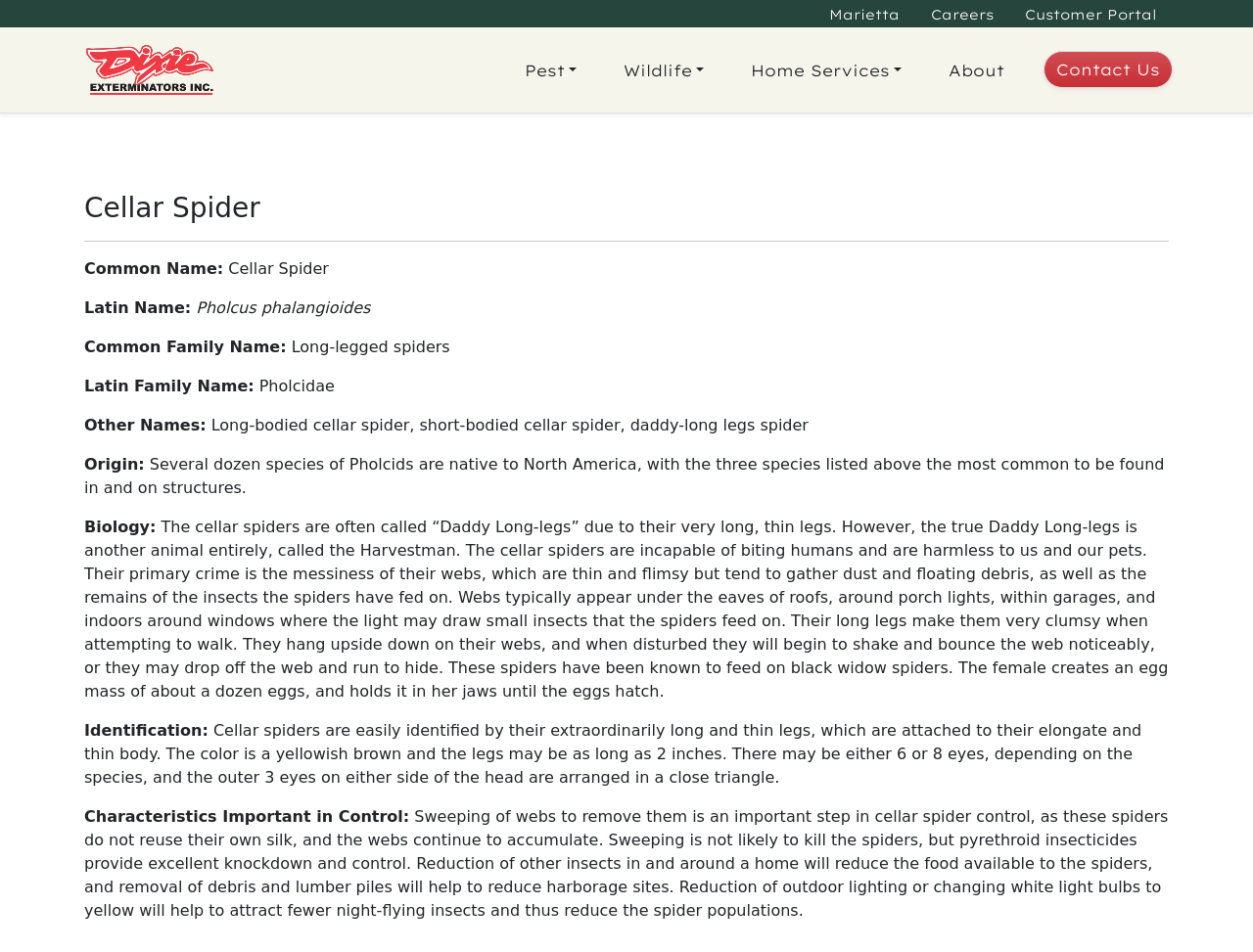Please find the bounding box coordinates of the element that must be clicked to perform the given instruction: "Click the 'Careers' link". The coordinates should be four float numbers from 0 to 1, i.e., [left, top, right, bottom].

[0.743, 0.002, 0.793, 0.027]